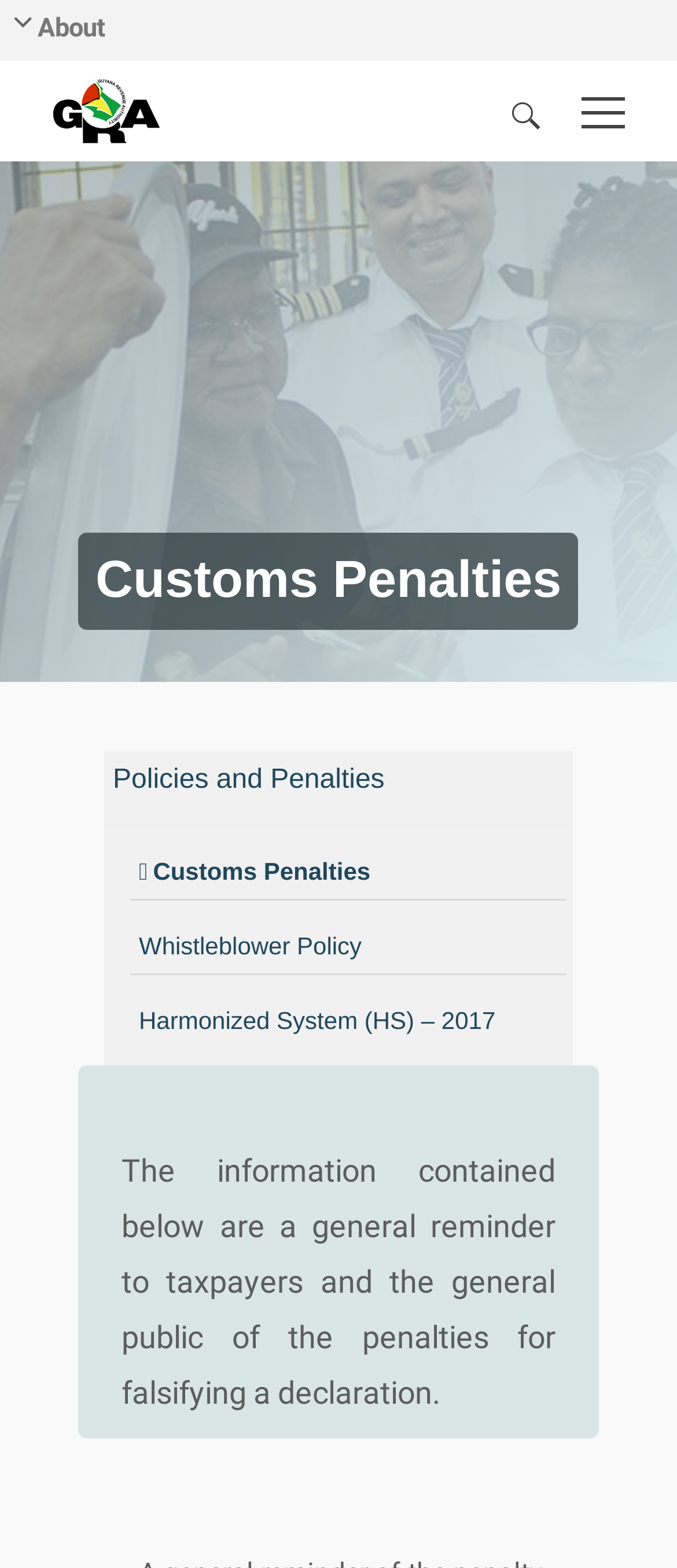Please locate the bounding box coordinates of the element that needs to be clicked to achieve the following instruction: "Open Harmonized System (HS) – 2017". The coordinates should be four float numbers between 0 and 1, i.e., [left, top, right, bottom].

[0.192, 0.64, 0.732, 0.663]